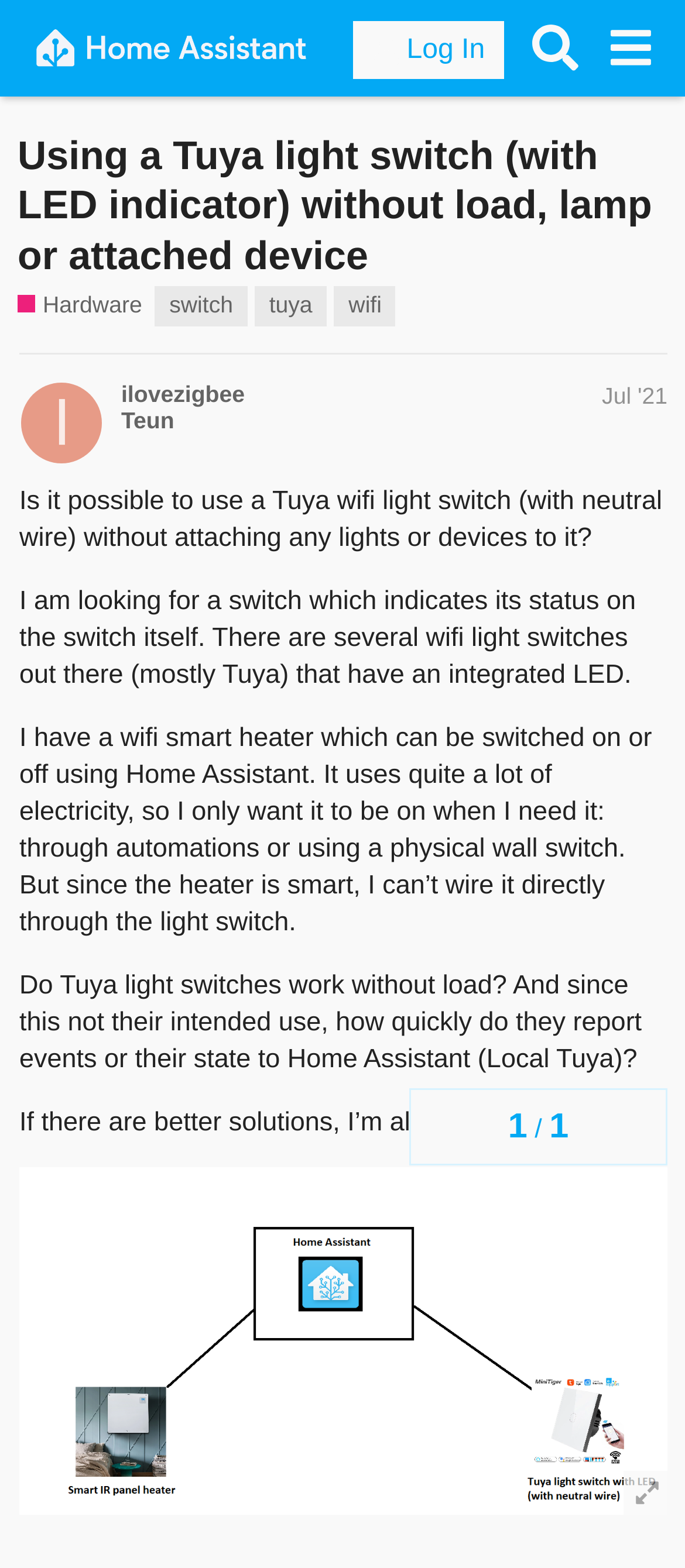What type of device is being discussed?
Look at the screenshot and respond with a single word or phrase.

Tuya wifi light switch